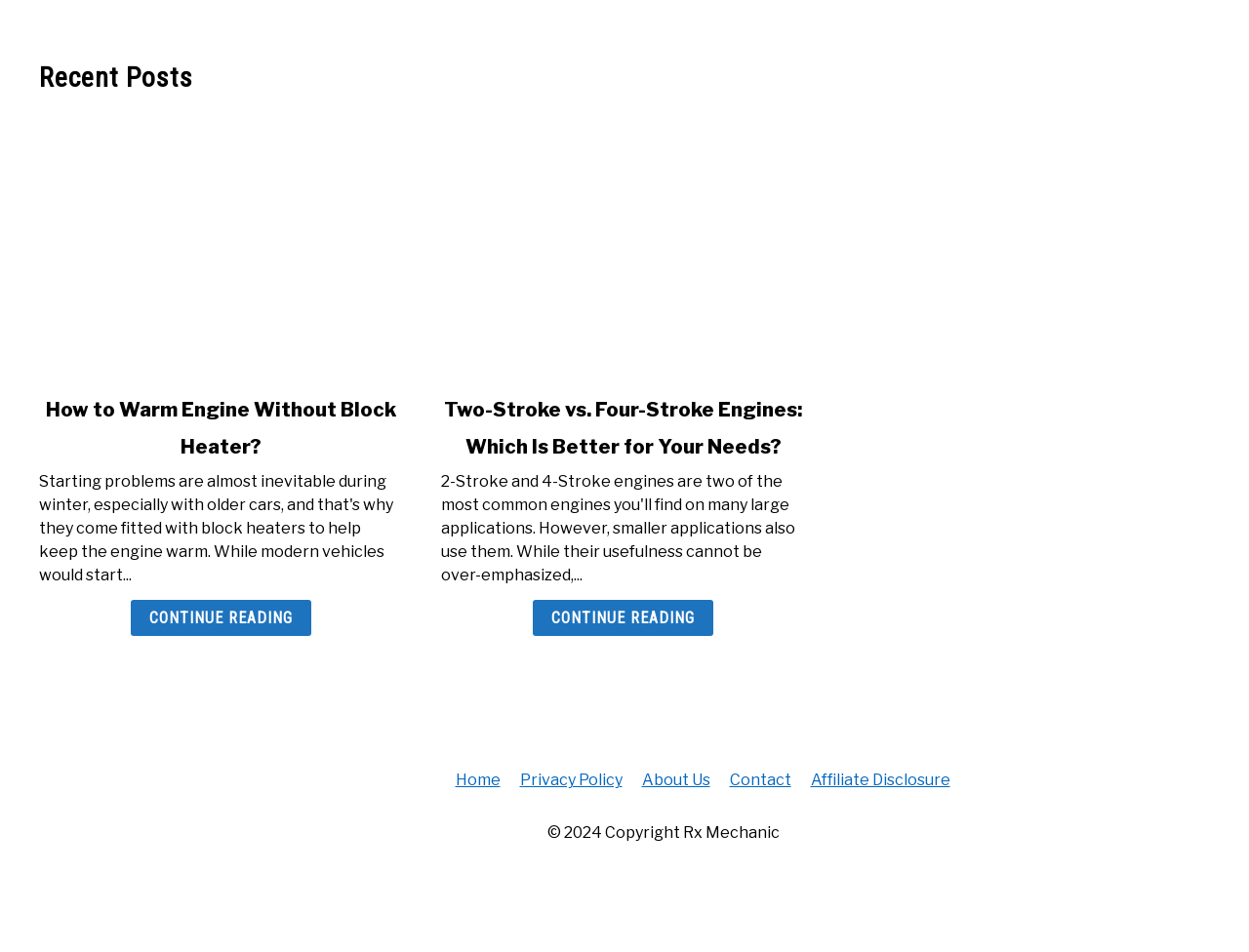How many articles are on the webpage?
Observe the image and answer the question with a one-word or short phrase response.

2